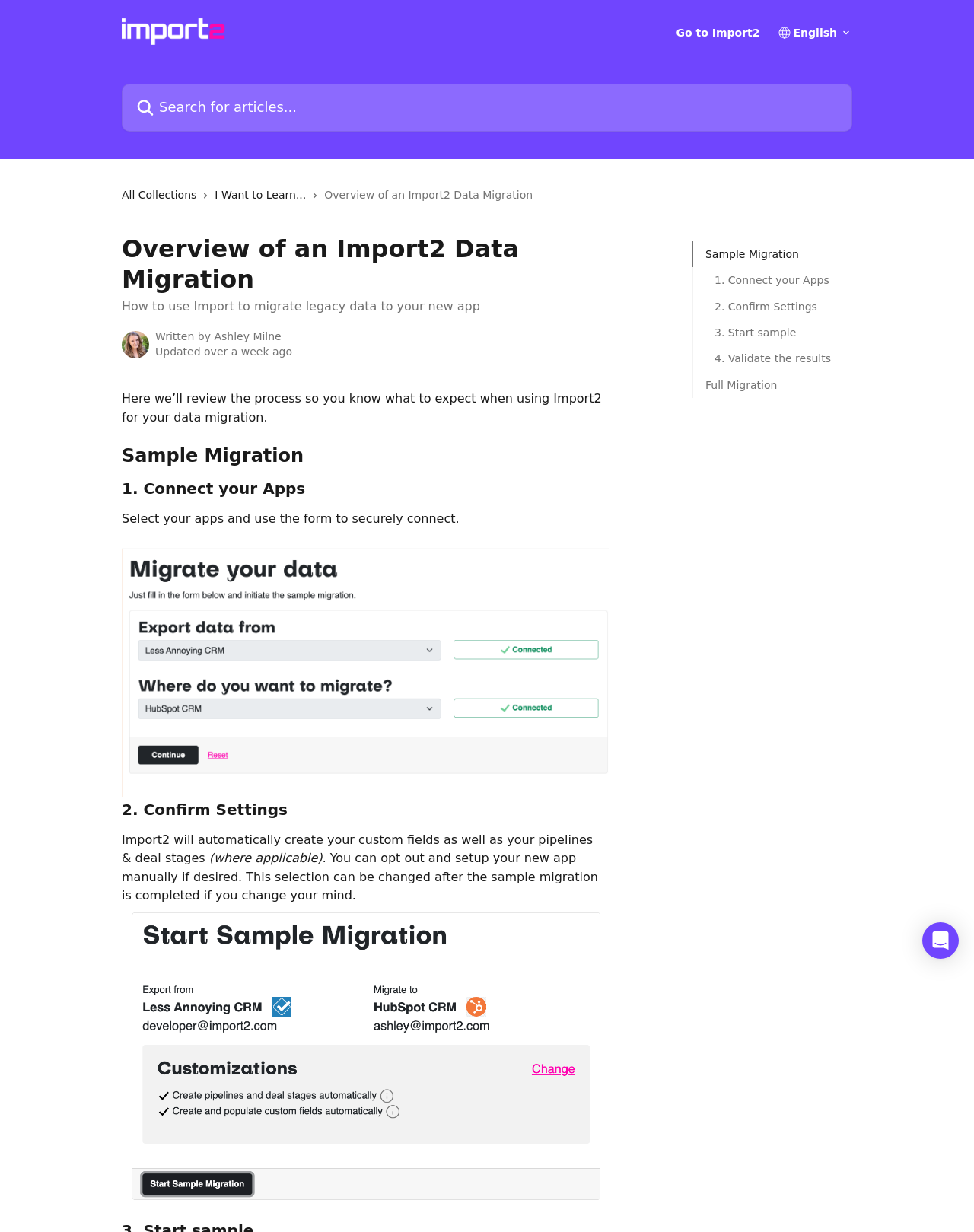Respond with a single word or short phrase to the following question: 
What is the purpose of the search bar?

To search for articles